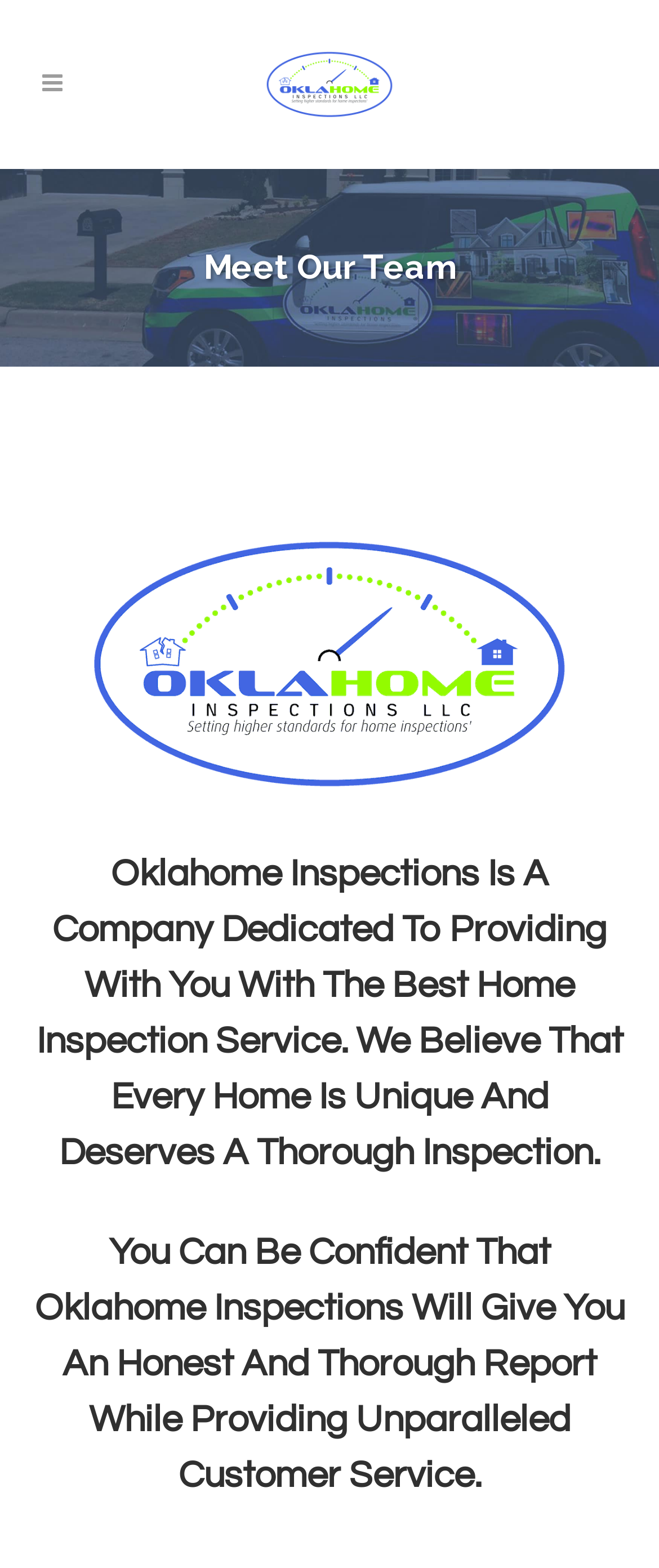Using the information in the image, give a detailed answer to the following question: What is the company's approach to home inspections?

The webpage's content, particularly the heading 'We Believe That Every Home Is Unique And Deserves A Thorough Inspection', suggests that the company approaches home inspections with a thorough and unique perspective. This implies that the company recognizes the individuality of each home and is committed to providing a detailed and personalized inspection service.